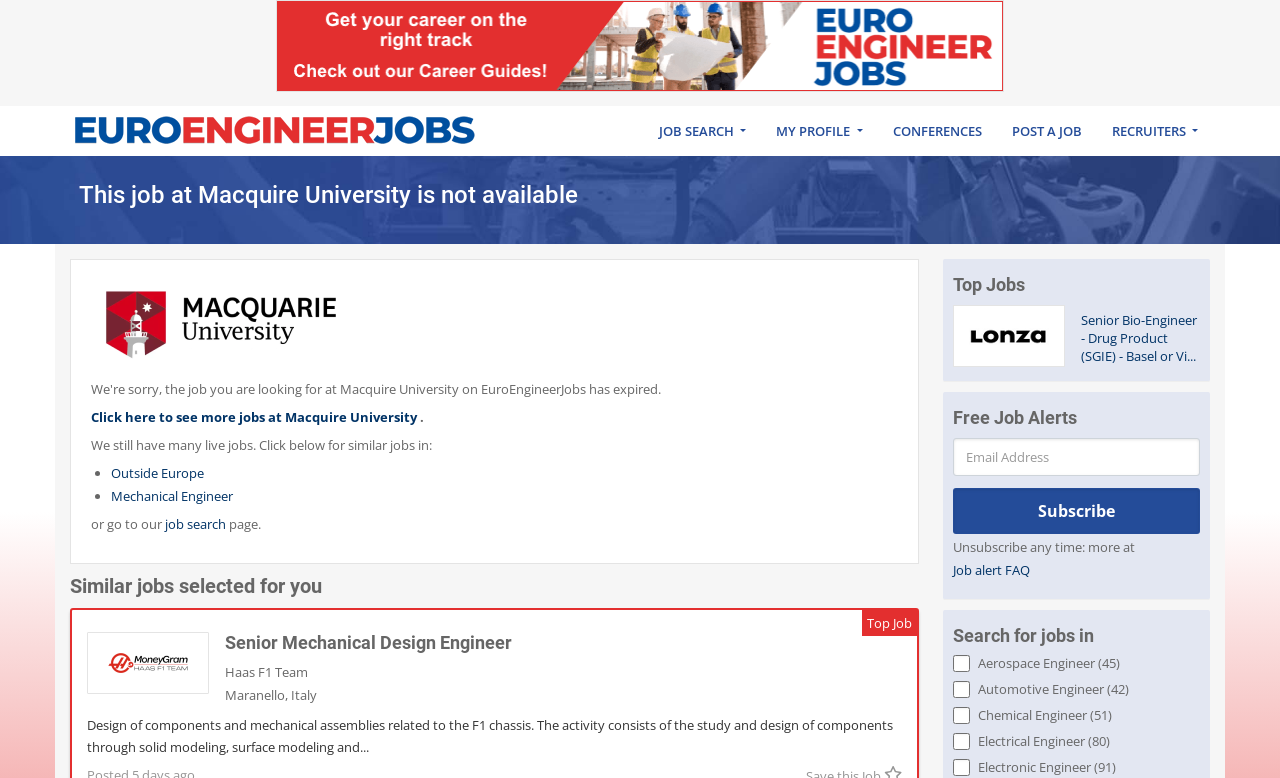Locate the coordinates of the bounding box for the clickable region that fulfills this instruction: "Subscribe to free job alerts".

[0.745, 0.627, 0.938, 0.686]